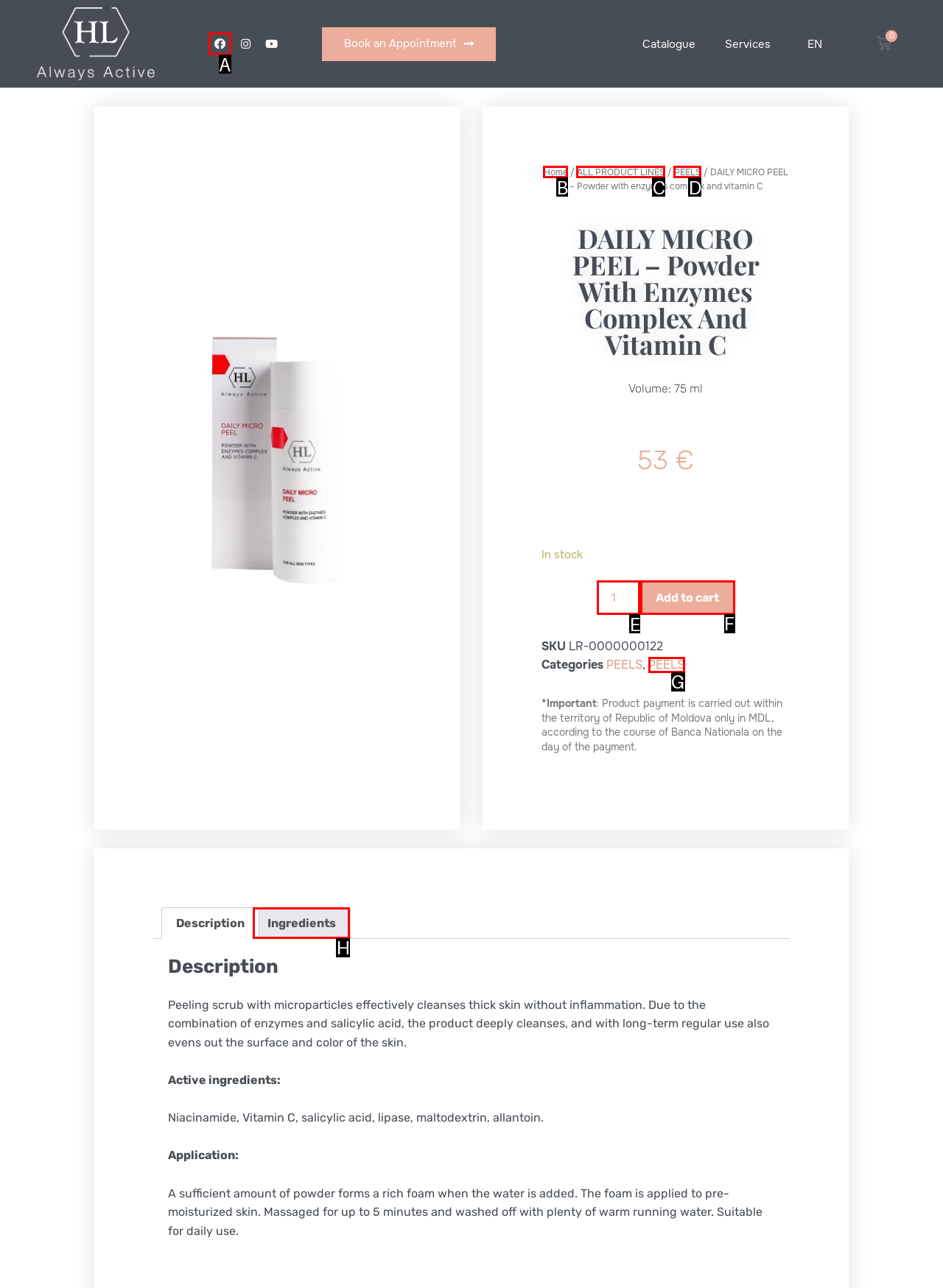Given the task: Add to cart, tell me which HTML element to click on.
Answer with the letter of the correct option from the given choices.

F